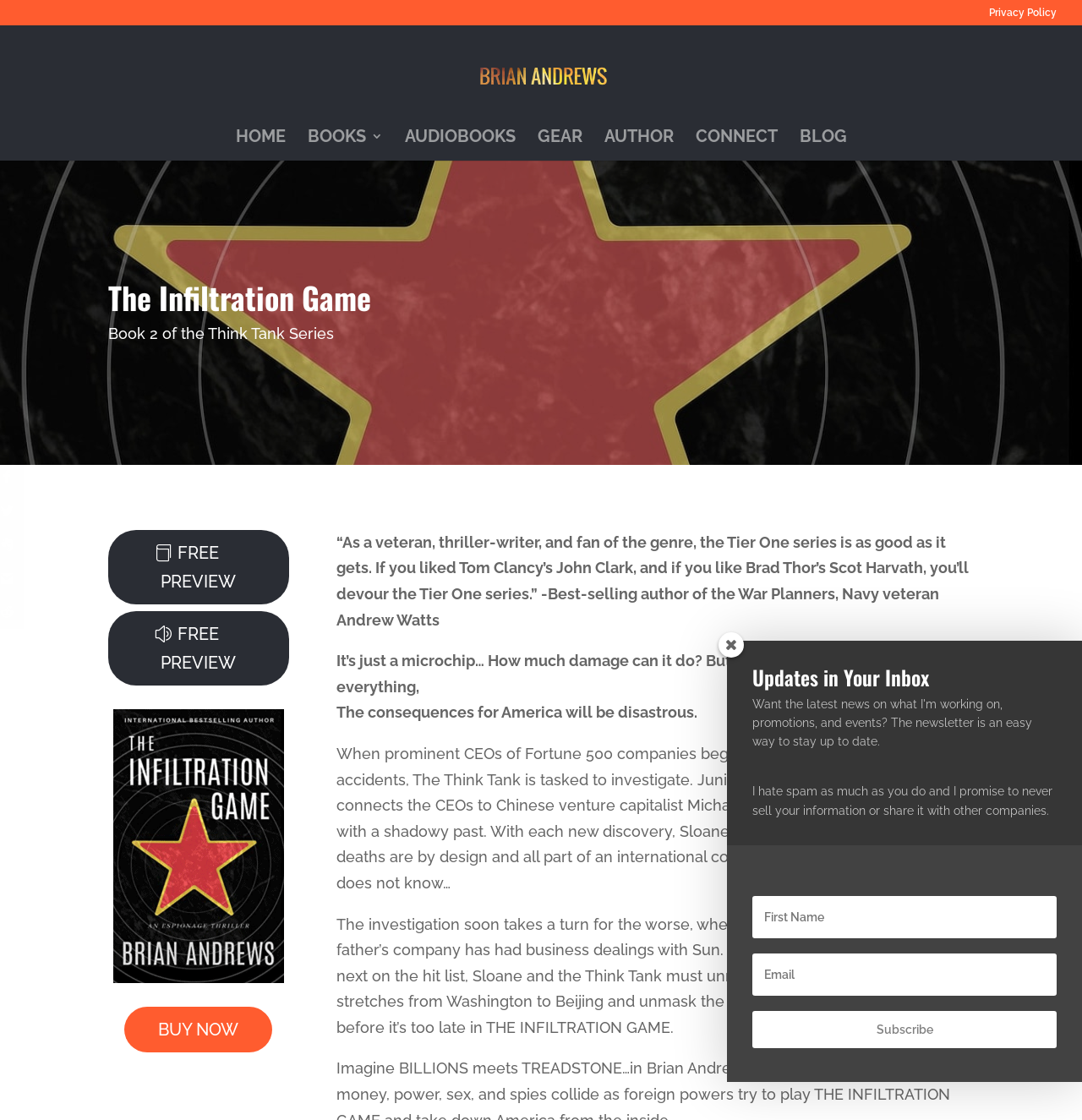Please identify the bounding box coordinates of the clickable area that will allow you to execute the instruction: "Click the 'HOME' link".

[0.218, 0.116, 0.264, 0.143]